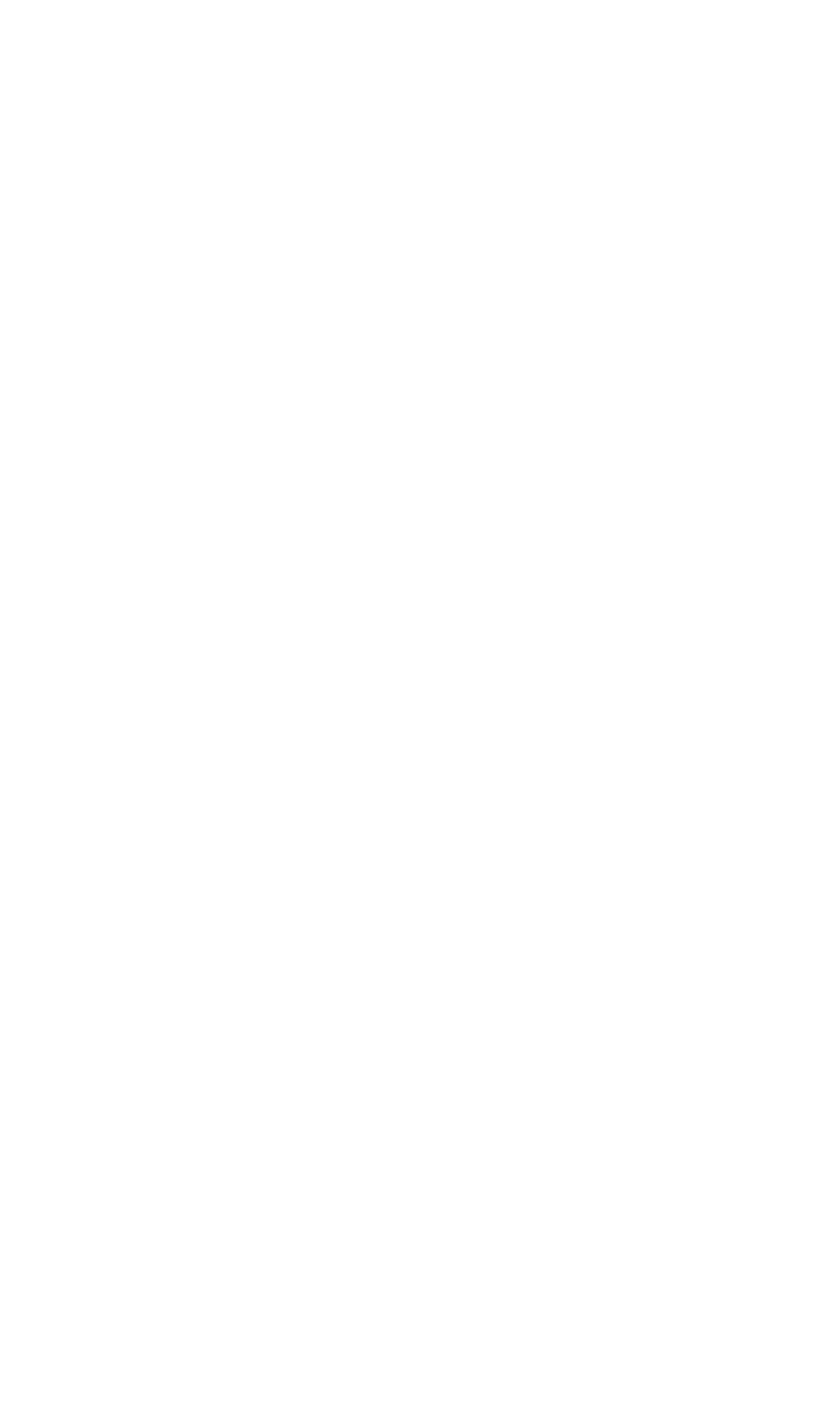What is the position of the 'News' link?
Please answer the question as detailed as possible based on the image.

I found the position of the 'News' link by looking at the bounding box coordinate of the link element with the text 'News' which is [0.026, 0.18, 0.121, 0.21], indicating that it is located at the top-left of the webpage.